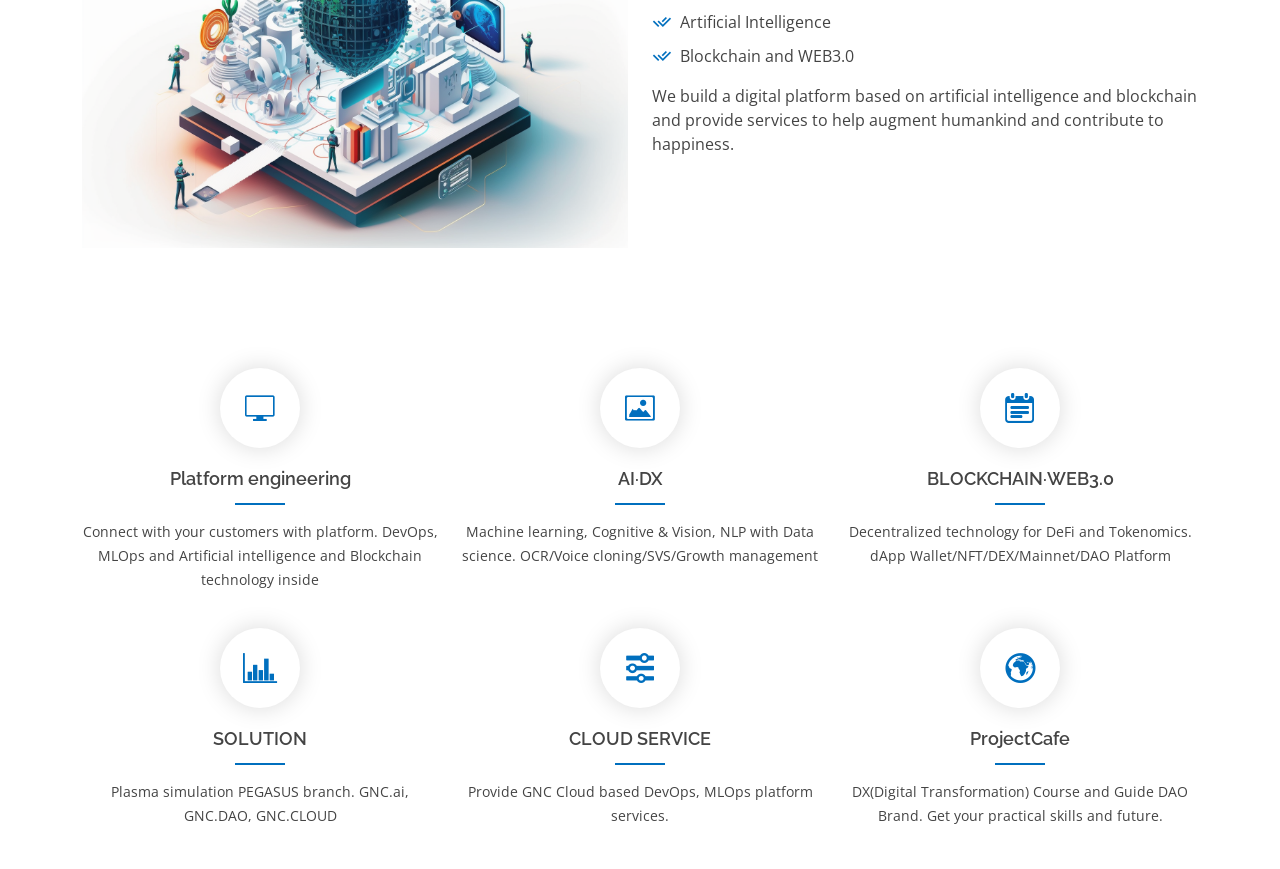What are the main categories of services offered?
Using the image, provide a detailed and thorough answer to the question.

By analyzing the headings on the webpage, I can identify the main categories of services offered, which are Platform engineering, AI·DX, BLOCKCHAIN·WEB3.0, SOLUTION, CLOUD SERVICE, and ProjectCafe. These categories are highlighted as separate sections on the webpage, each with a heading and a brief description.